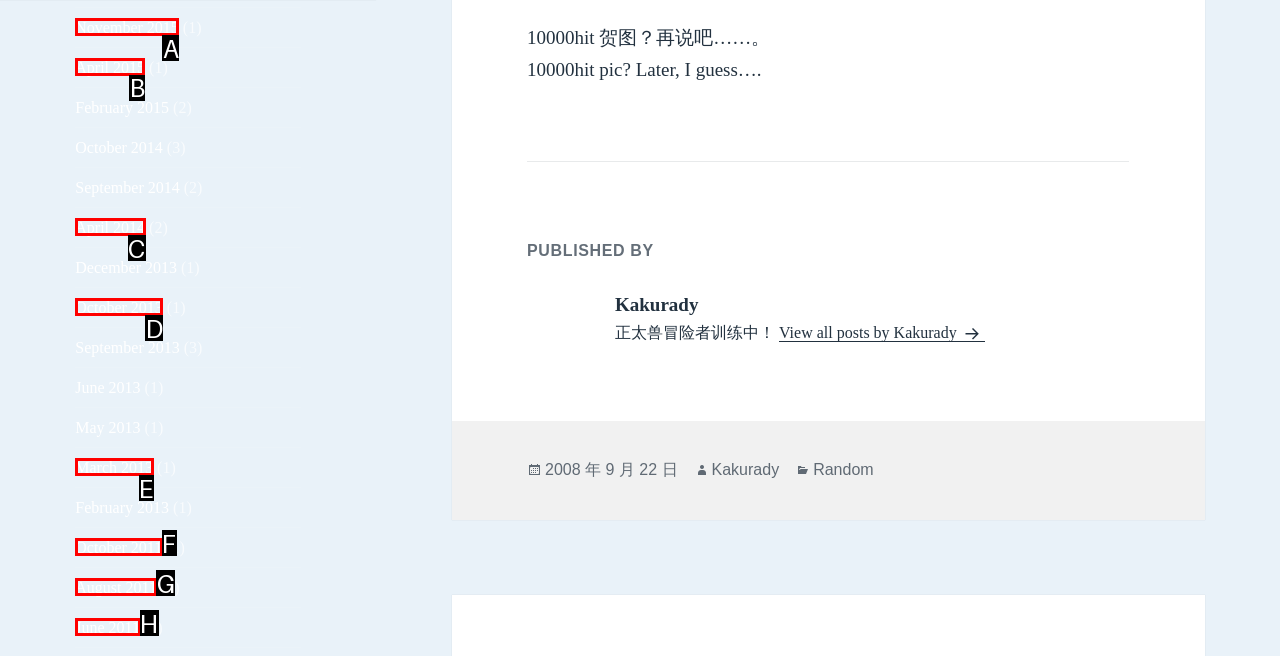Identify the correct choice to execute this task: View post from April 2015
Respond with the letter corresponding to the right option from the available choices.

B